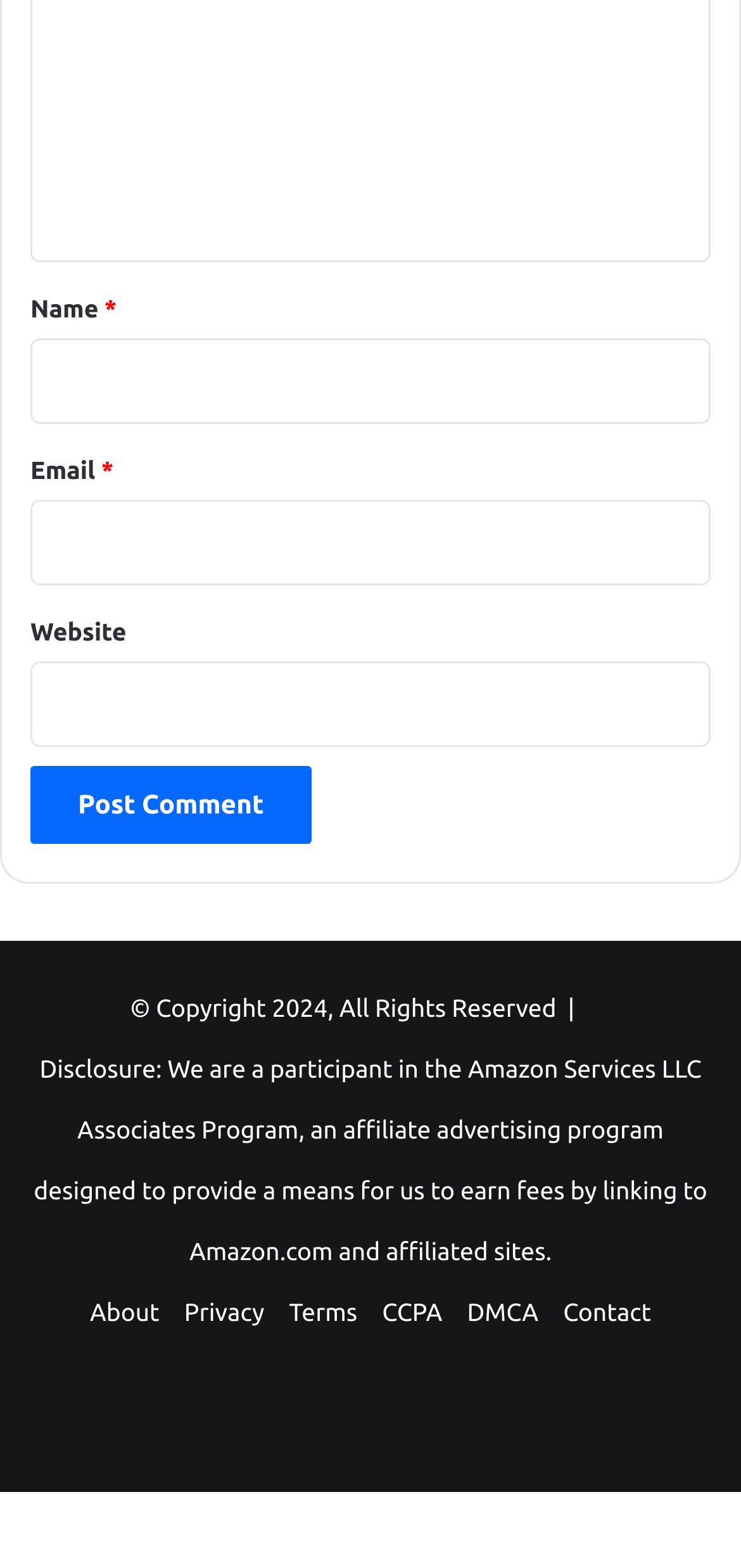Can you find the bounding box coordinates for the element to click on to achieve the instruction: "Click the Post Comment button"?

[0.041, 0.488, 0.42, 0.538]